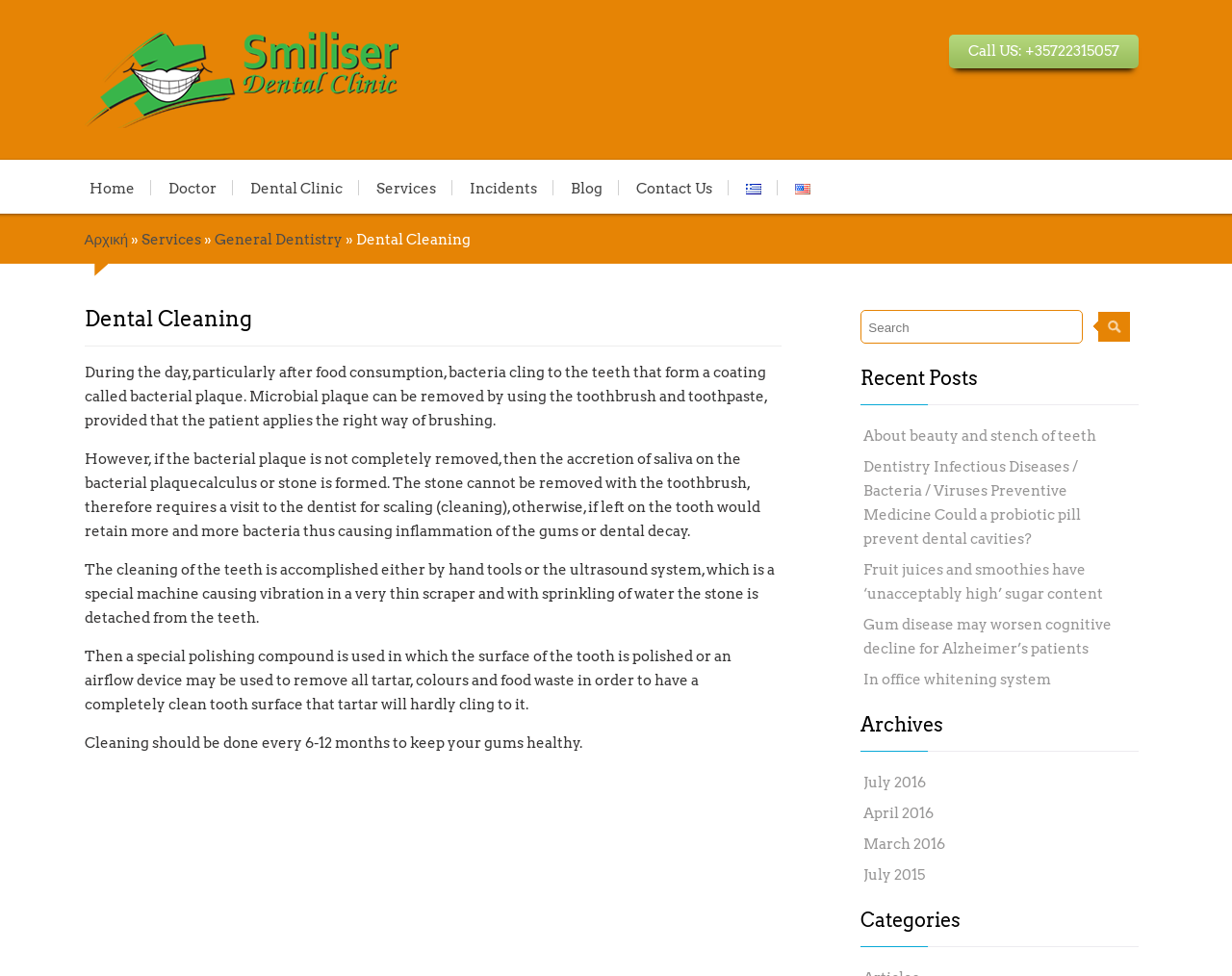What is the purpose of dental cleaning?
Respond with a short answer, either a single word or a phrase, based on the image.

To keep gums healthy